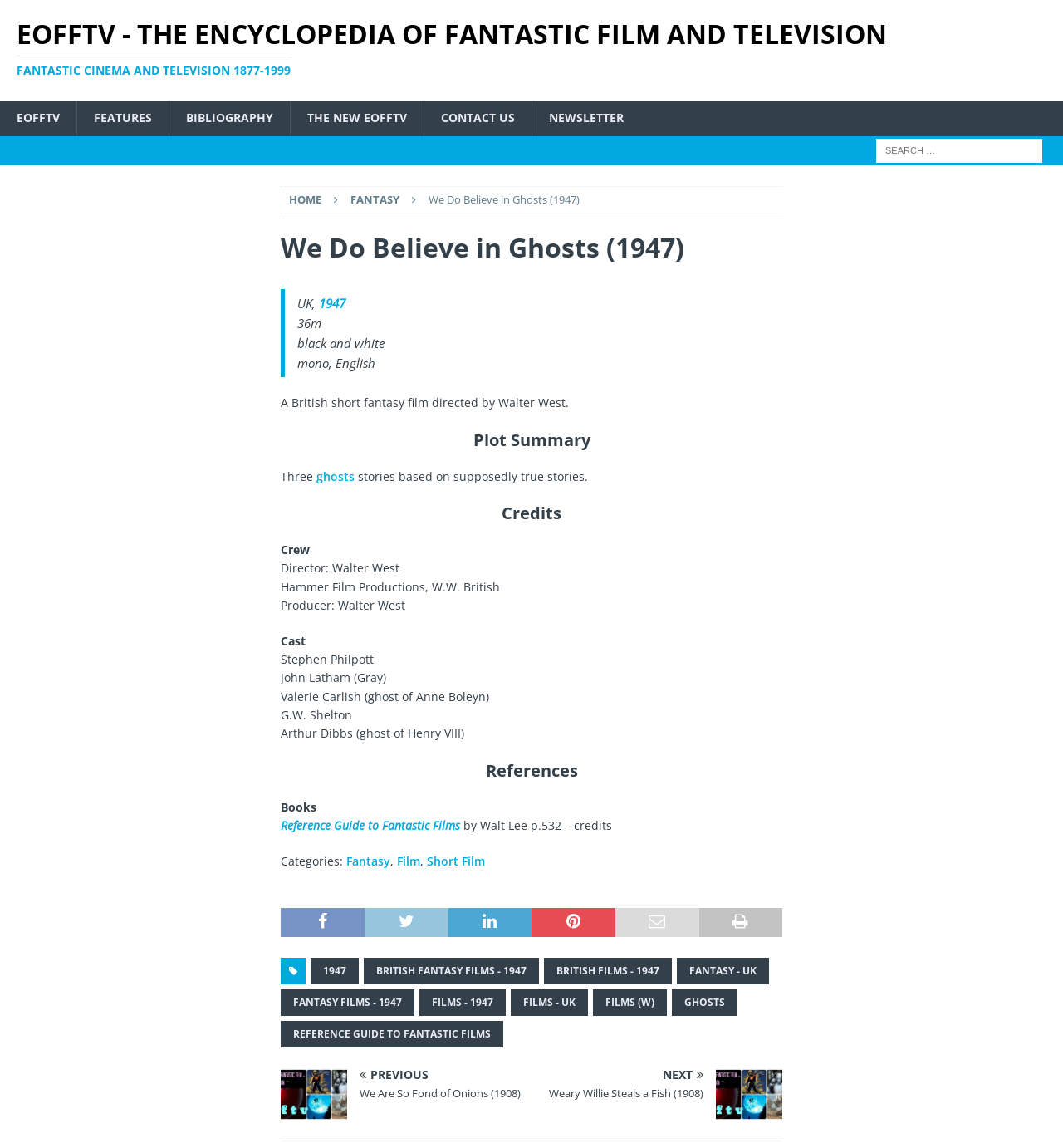Extract the bounding box of the UI element described as: "Films - UK".

[0.481, 0.862, 0.553, 0.885]